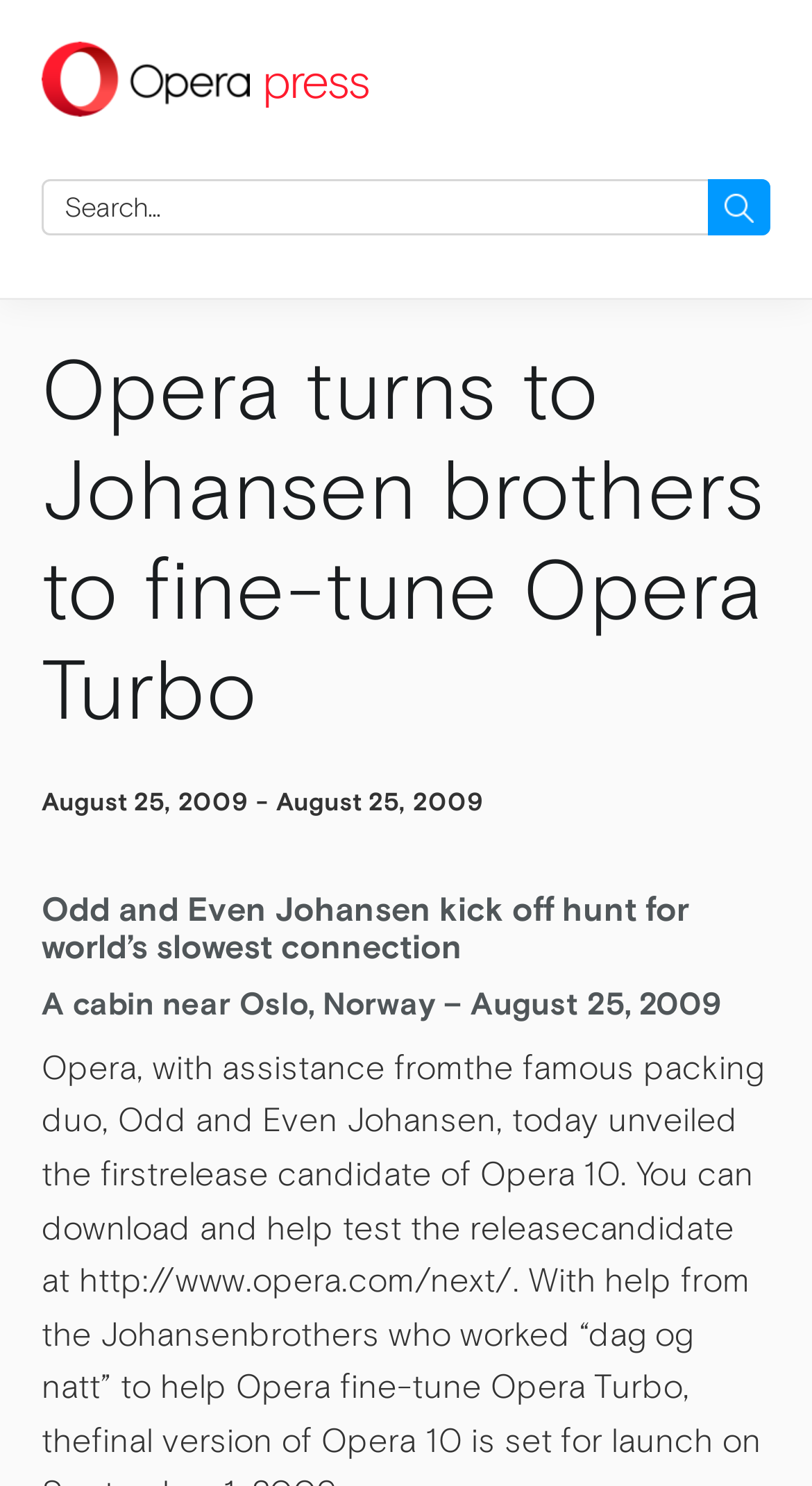Offer a detailed explanation of the webpage layout and contents.

The webpage appears to be a news article from the Opera Newsroom. At the top left, there is a link to "Opera Newsroom press" accompanied by an image of the Opera Newsroom logo. Below this, a search bar is located, consisting of a text box and a "Search" button to the right. The search bar spans almost the entire width of the page.

Above the main content, a large heading reads "Opera turns to Johansen brothers to fine-tune Opera Turbo". This heading is followed by a subheading with the date "August 25, 2009". The main content is divided into two sections, each with its own heading. The first section is titled "Odd and Even Johansen kick off hunt for world’s slowest connection", and the second section is titled "A cabin near Oslo, Norway – August 25, 2009". These sections likely contain the main article content, but the exact details are not specified.